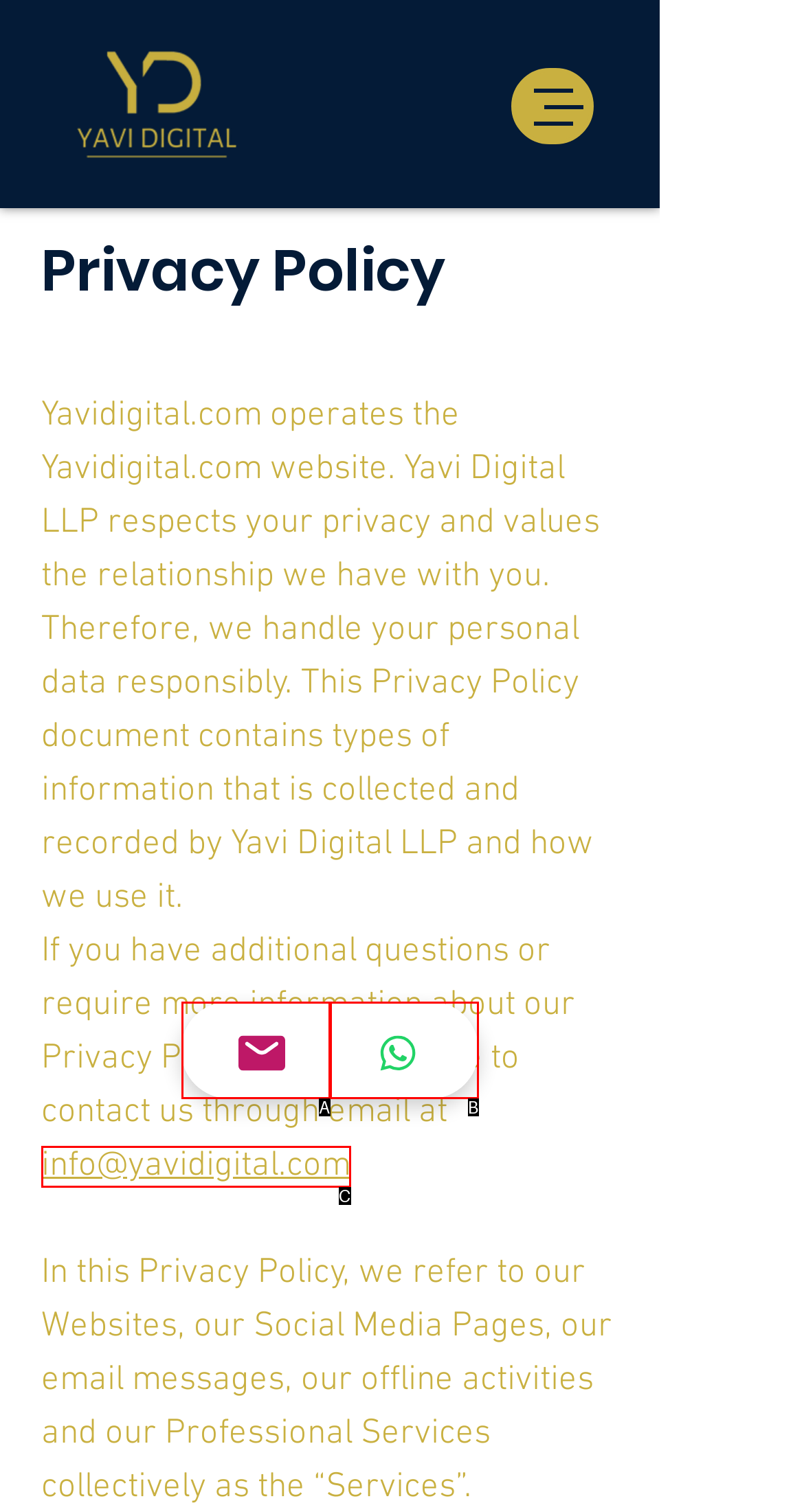Please provide the letter of the UI element that best fits the following description: WhatsApp
Respond with the letter from the given choices only.

B